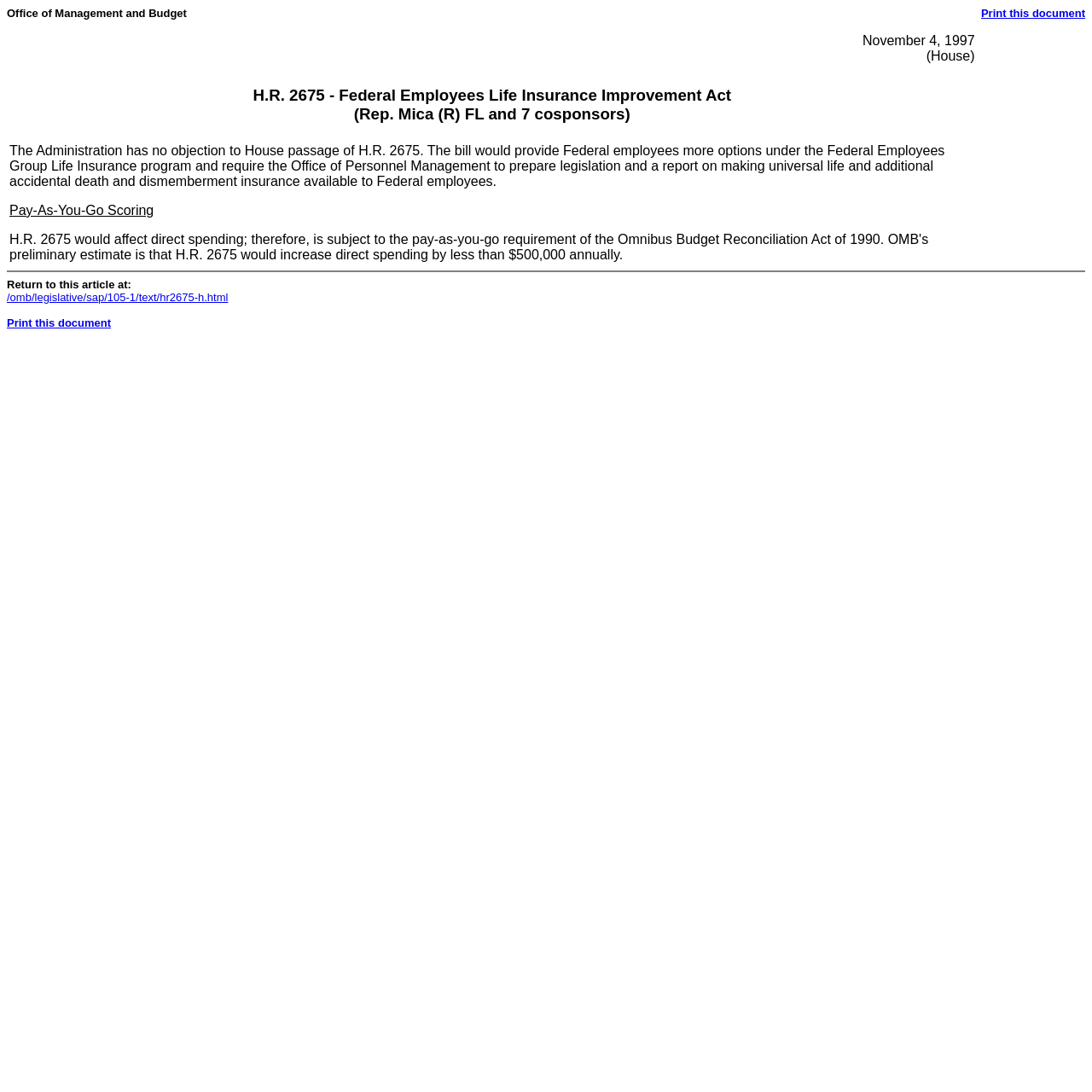Please examine the image and provide a detailed answer to the question: What is the date of the document?

I found the date of the document by looking at the second table row, which contains the text 'November 4, 1997 (House)'.